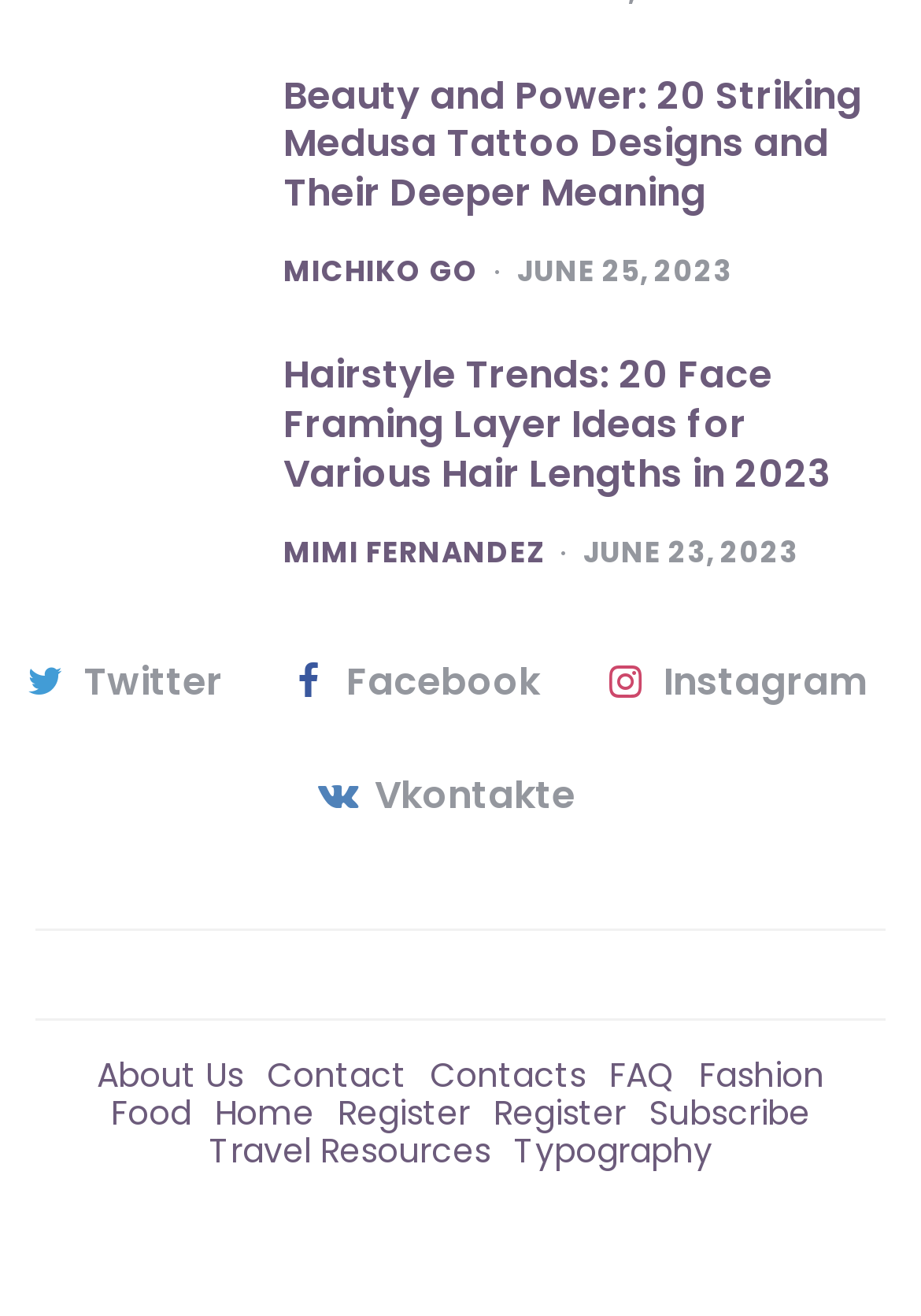How many navigation links are available at the bottom of the webpage?
Answer the question using a single word or phrase, according to the image.

10